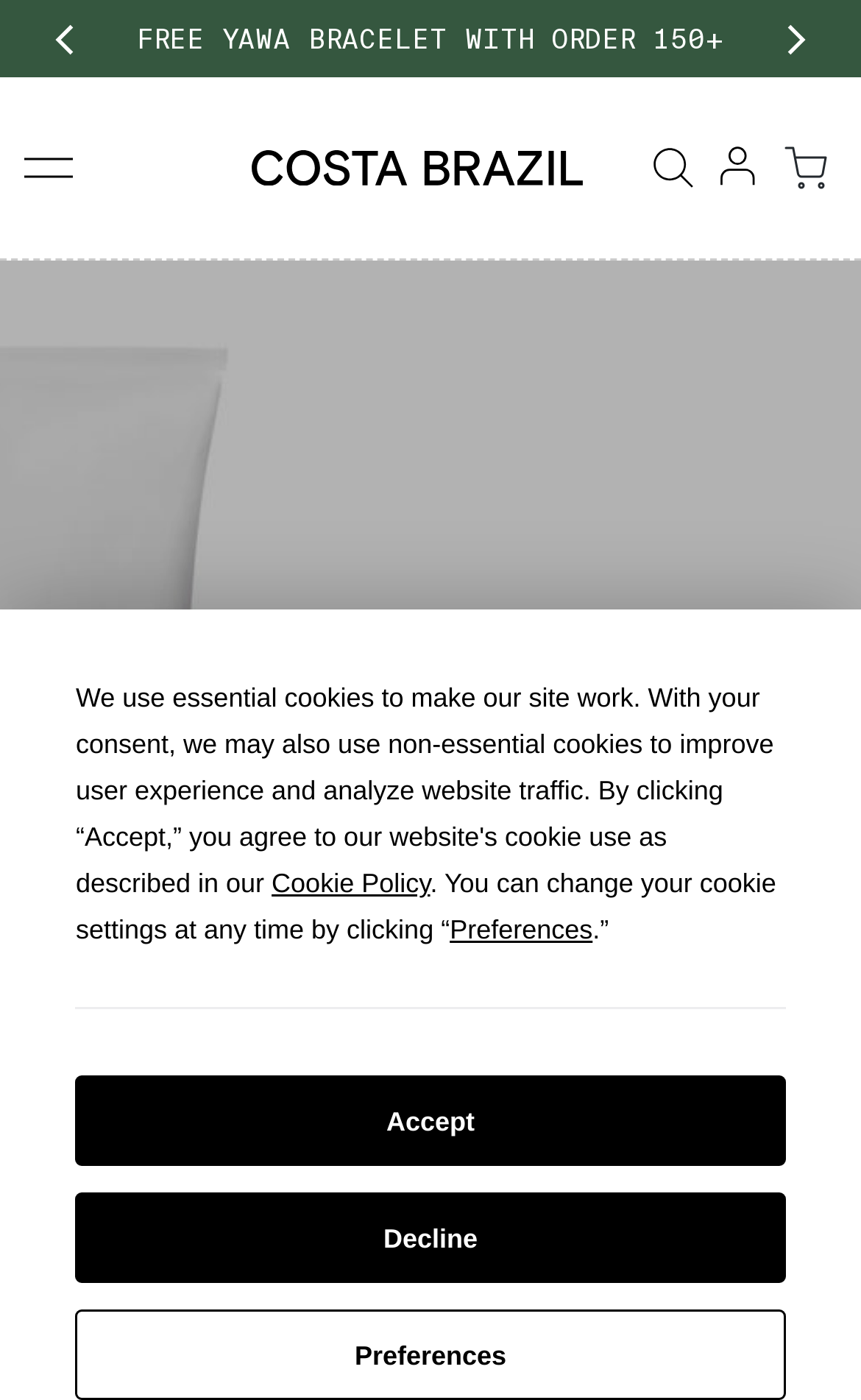What is the brand name of the beauty line?
Refer to the image and offer an in-depth and detailed answer to the question.

Based on the webpage, I can see that the brand name is mentioned in the heading 'Winter Skin 101 – Costa Brazil' which suggests that Costa Brazil is the brand name of the beauty line.